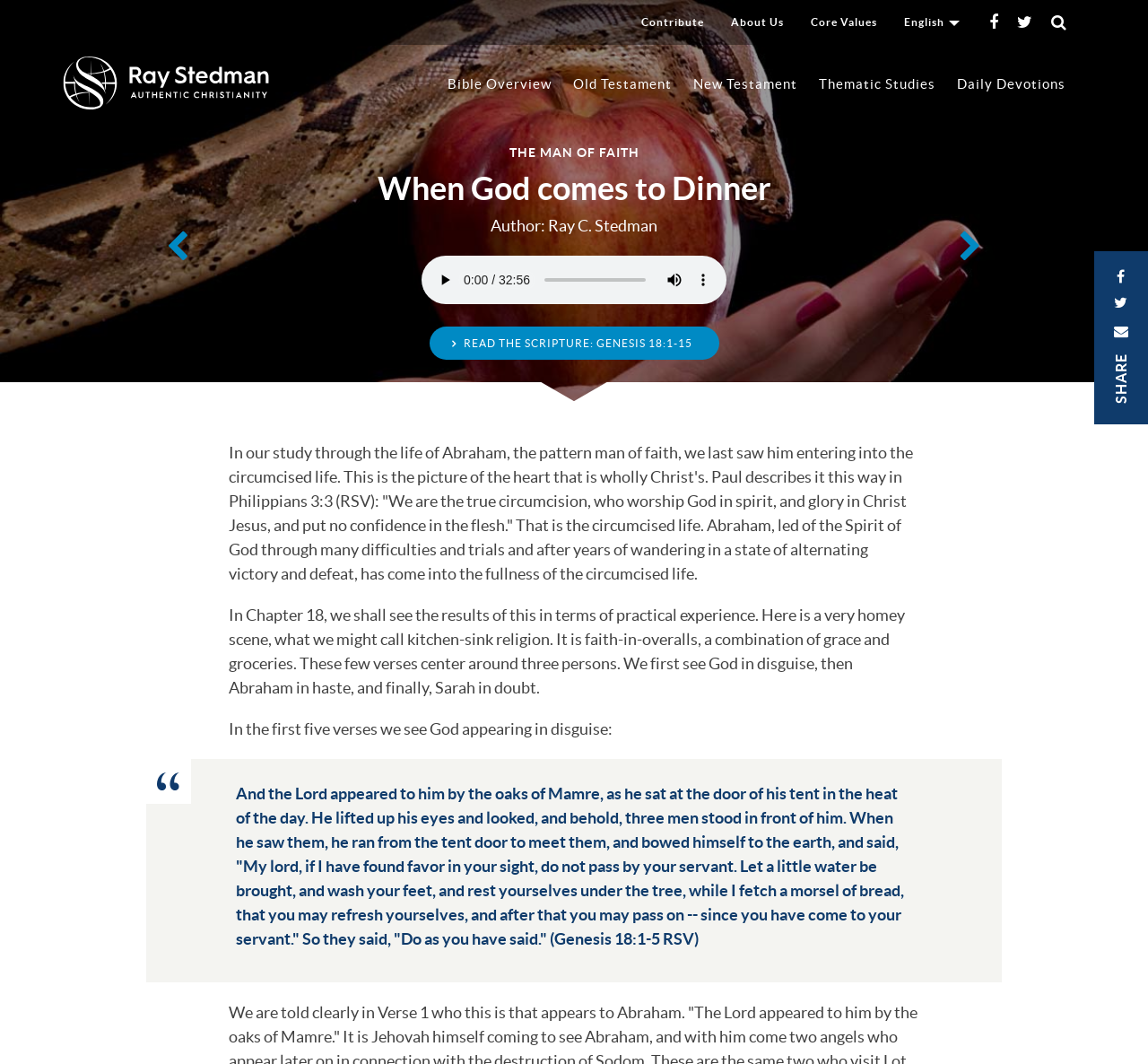Find and generate the main title of the webpage.

When God comes to Dinner